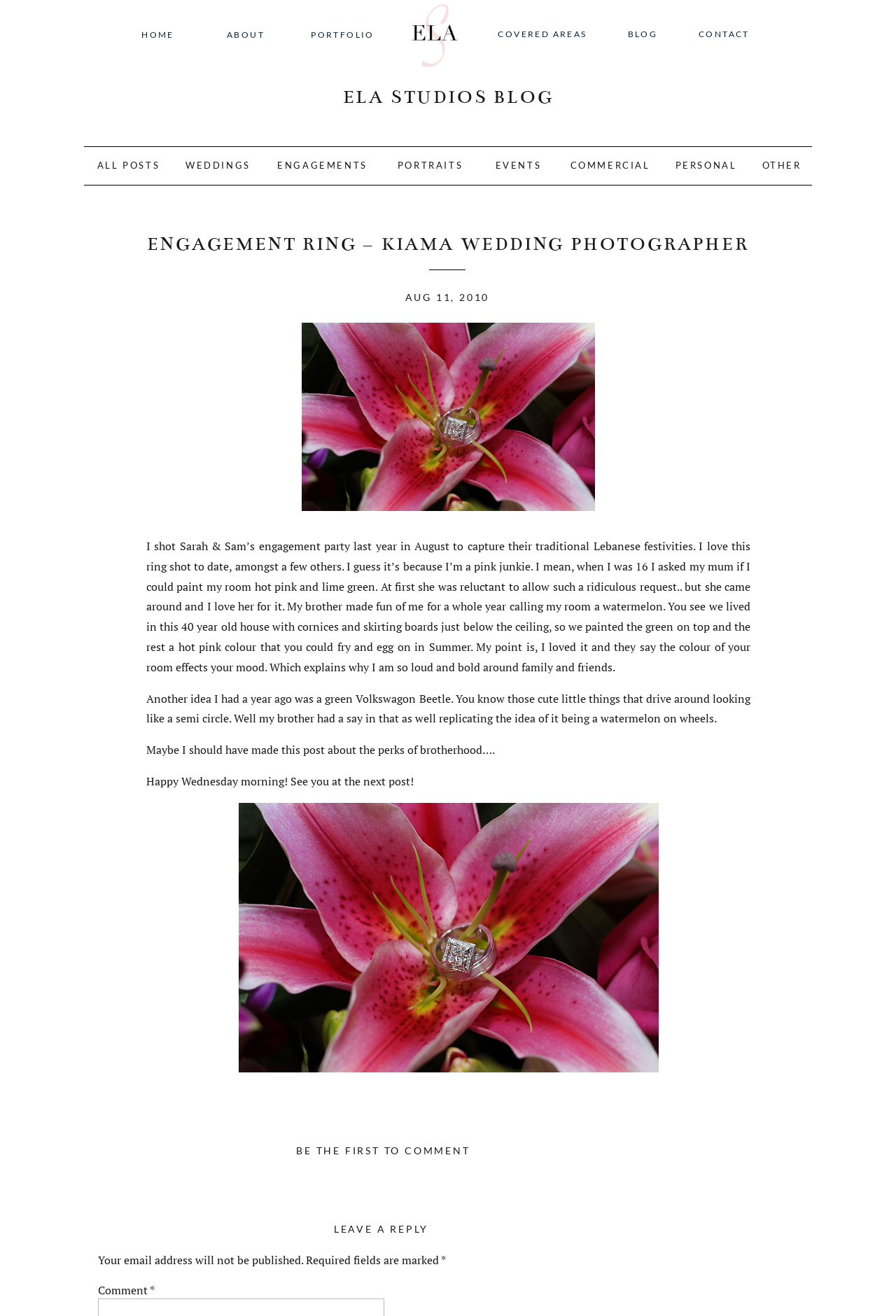Provide a comprehensive description of the webpage.

This webpage is a blog post about an engagement ring, specifically a photographer's experience capturing a traditional Lebanese engagement party. At the top of the page, there is a navigation menu with links to different sections of the website, including "BLOG", "CONTACT", "COVERED AREAS", "PORTFOLIO", "ABOUT", and "HOME". 

Below the navigation menu, there is a heading that reads "ELA STUDIOS BLOG". Underneath this heading, there are several links to different categories of blog posts, including "OTHER", "PERSONAL", "COMMERCIAL", "EVENTS", "PORTRAITS", "ENGAGEMENTS", "WEDDINGS", and "ALL POSTS". 

The main content of the page is a blog post about the photographer's experience capturing an engagement ring. The post includes several paragraphs of text, which describe the photographer's love for the ring shot, their personal experience with the color pink, and a story about their brother teasing them about their pink and green bedroom. 

There is also an image on the page, which is likely a photo of the engagement ring. The image is positioned below the main text content. 

At the bottom of the page, there is a section for comments, with a heading that reads "BE THE FIRST TO COMMENT" and a link to leave a reply. There are also several lines of text that provide instructions for leaving a comment, including a note that email addresses will not be published and a reminder to fill in required fields.